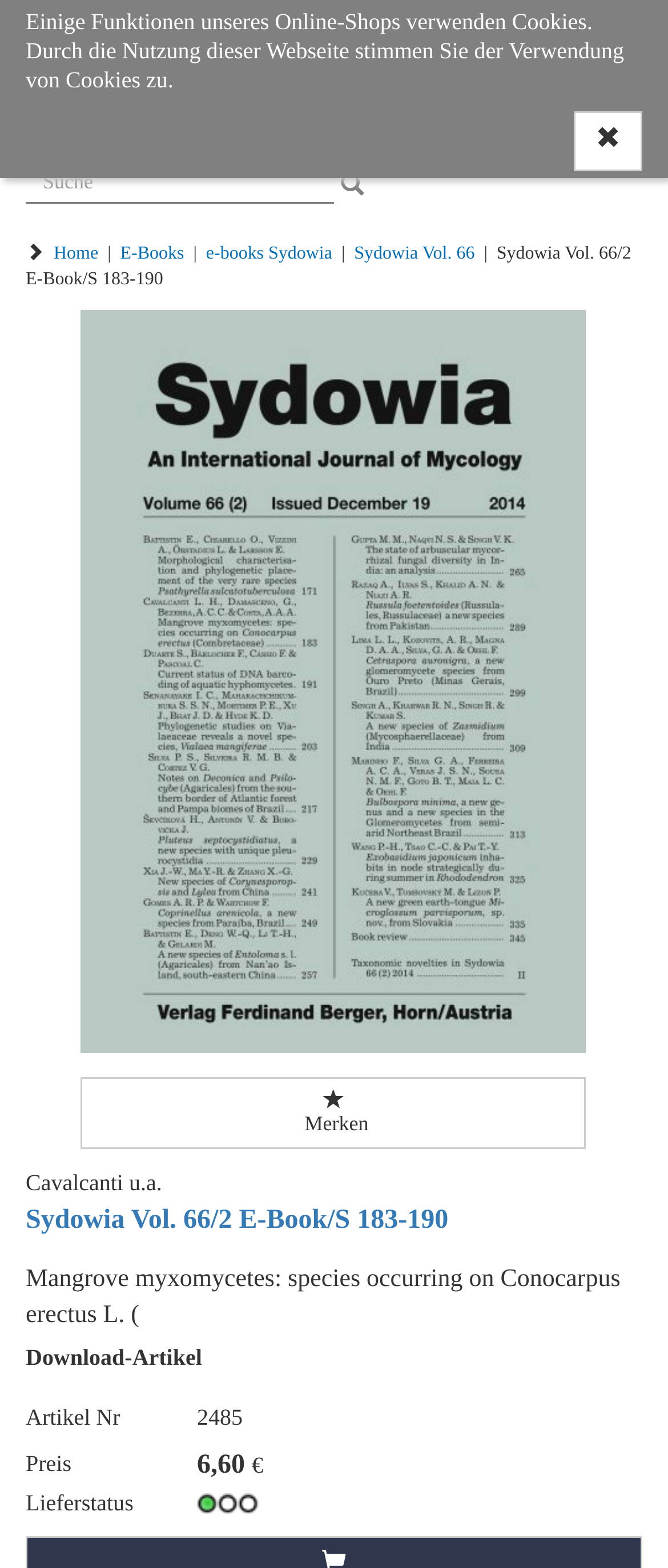Please identify the bounding box coordinates of the clickable area that will fulfill the following instruction: "Search for a book". The coordinates should be in the format of four float numbers between 0 and 1, i.e., [left, top, right, bottom].

[0.0, 0.085, 1.0, 0.142]